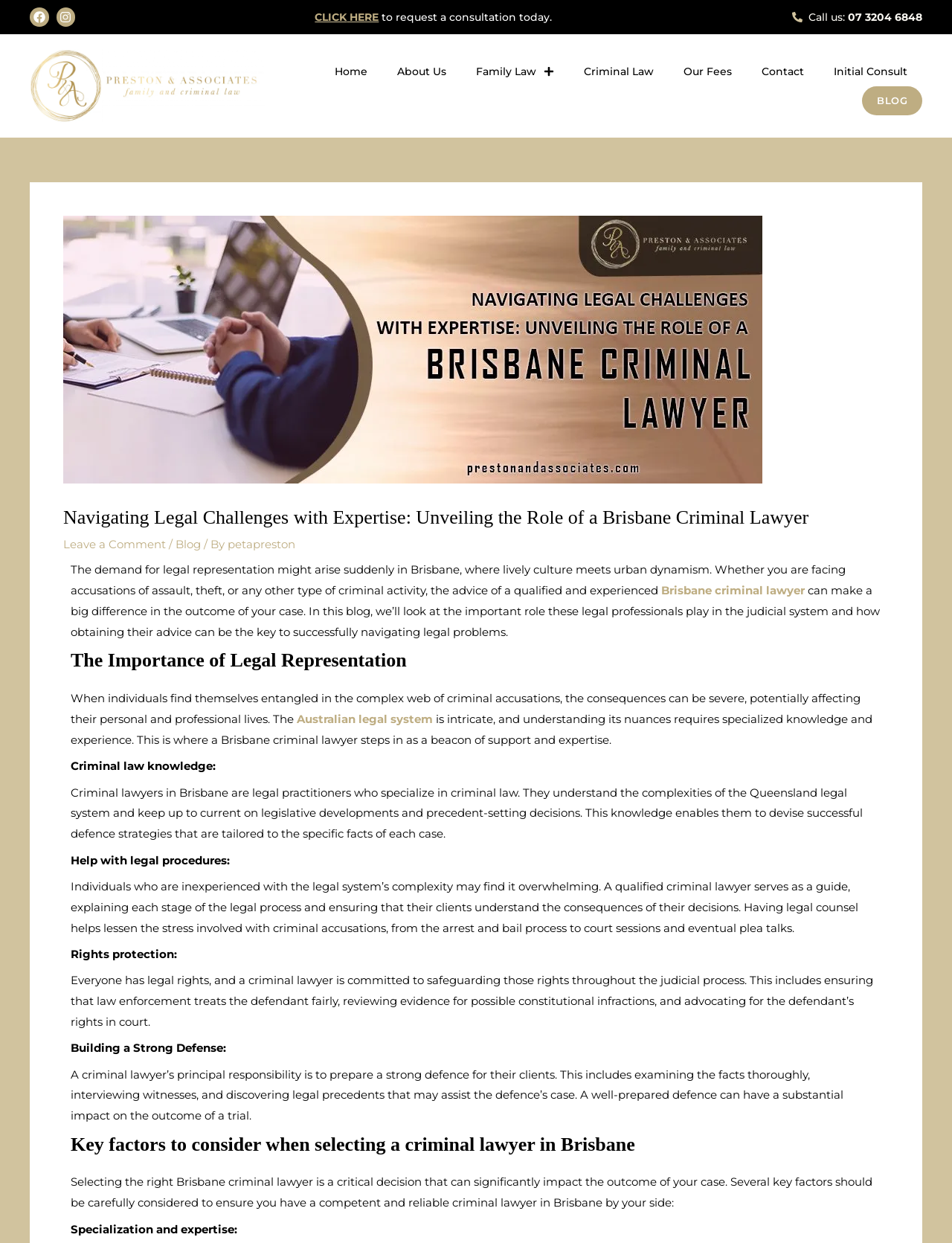Locate the UI element that matches the description Process in the webpage screenshot. Return the bounding box coordinates in the format (top-left x, top-left y, bottom-right x, bottom-right y), with values ranging from 0 to 1.

None